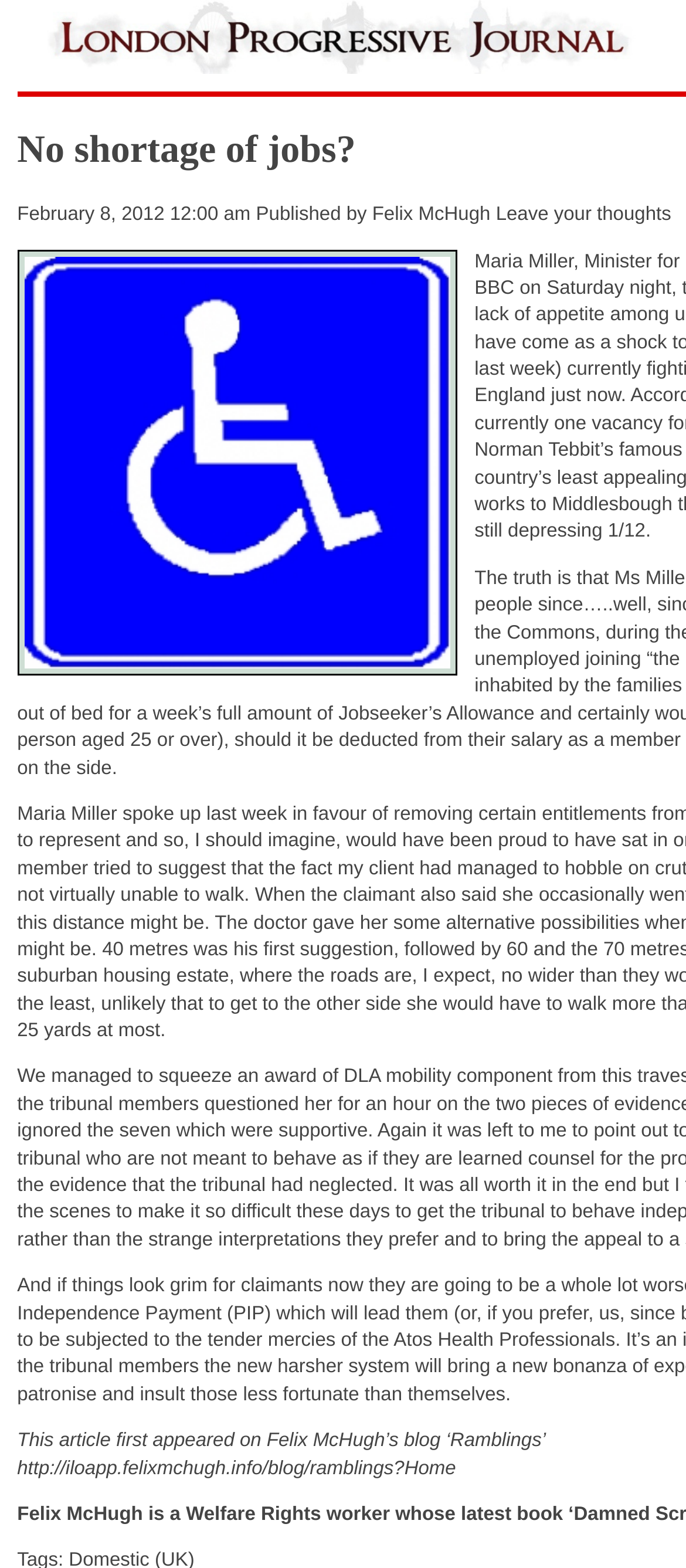What is the title or heading displayed on the webpage?

No shortage of jobs?